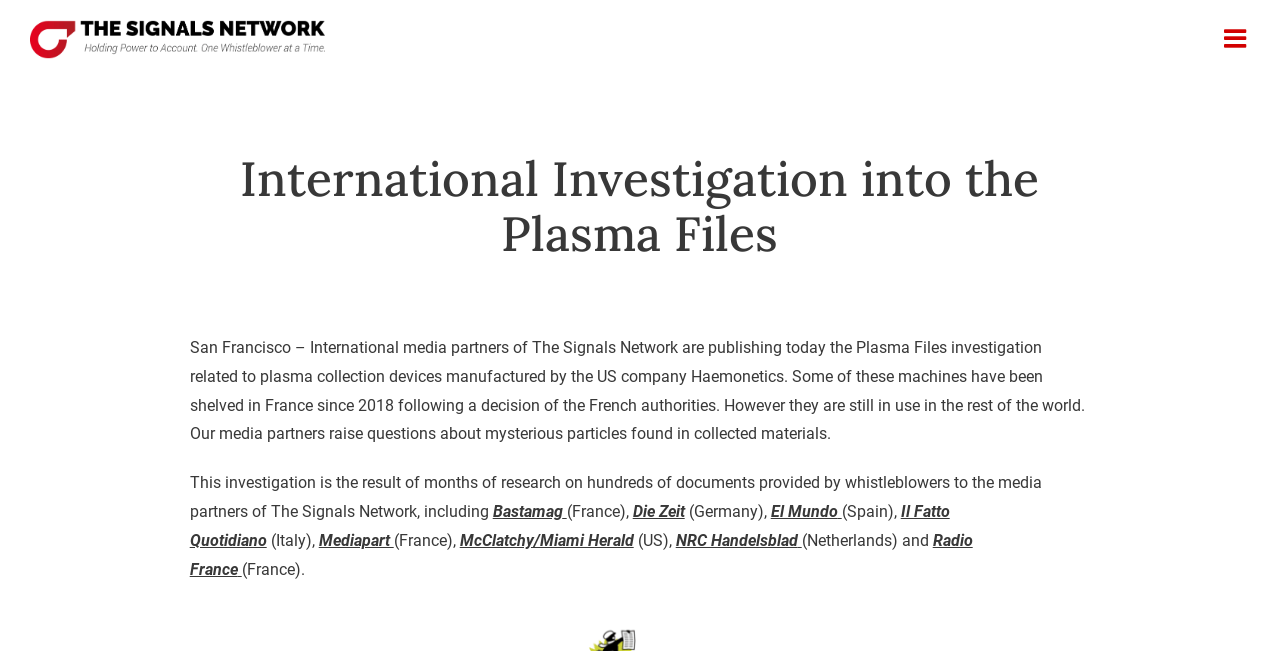Please find the bounding box coordinates (top-left x, top-left y, bottom-right x, bottom-right y) in the screenshot for the UI element described as follows: alt="The Signals Network Logo"

[0.023, 0.031, 0.254, 0.09]